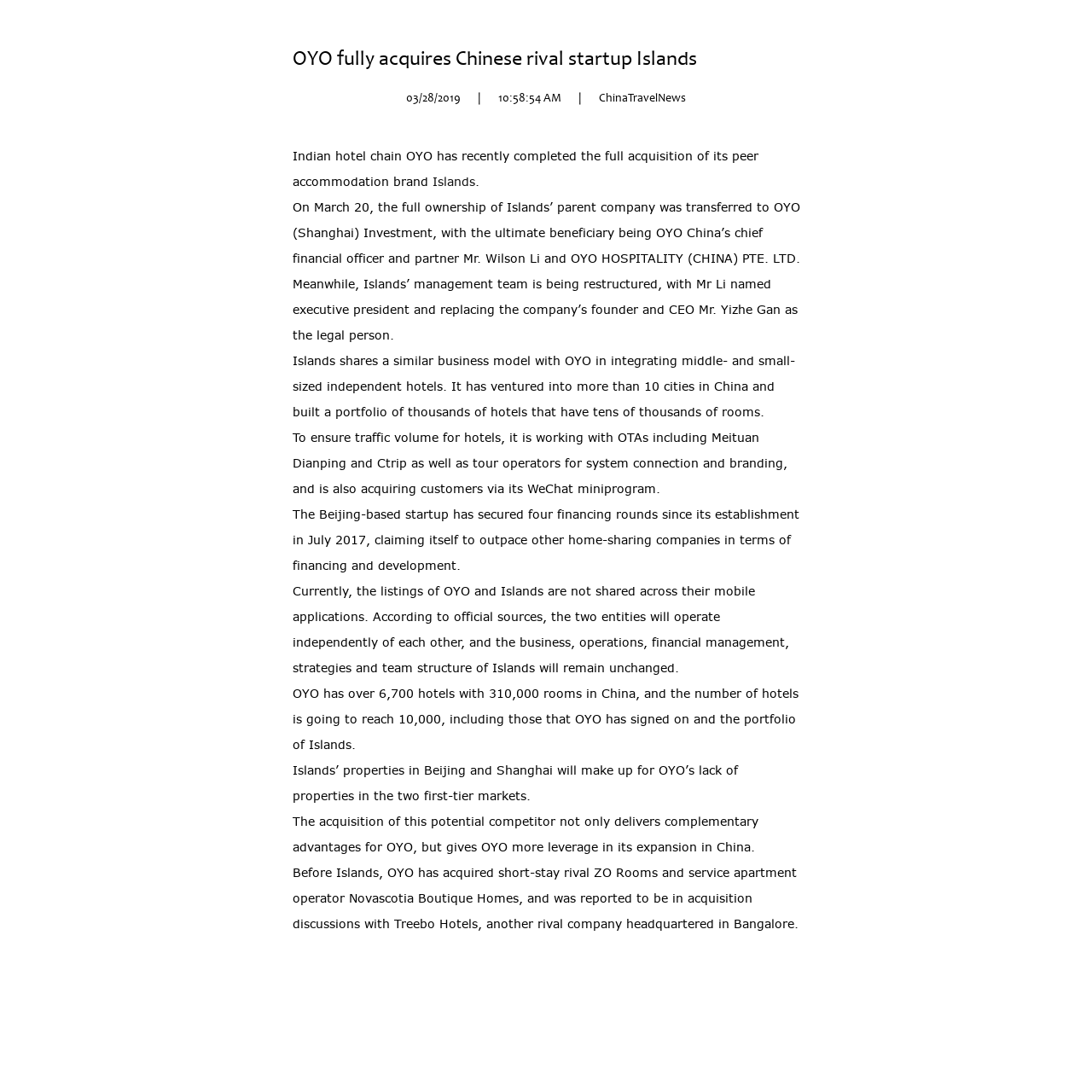Provide a brief response to the question using a single word or phrase: 
What is the business model of Islands?

Integrating middle- and small-sized independent hotels